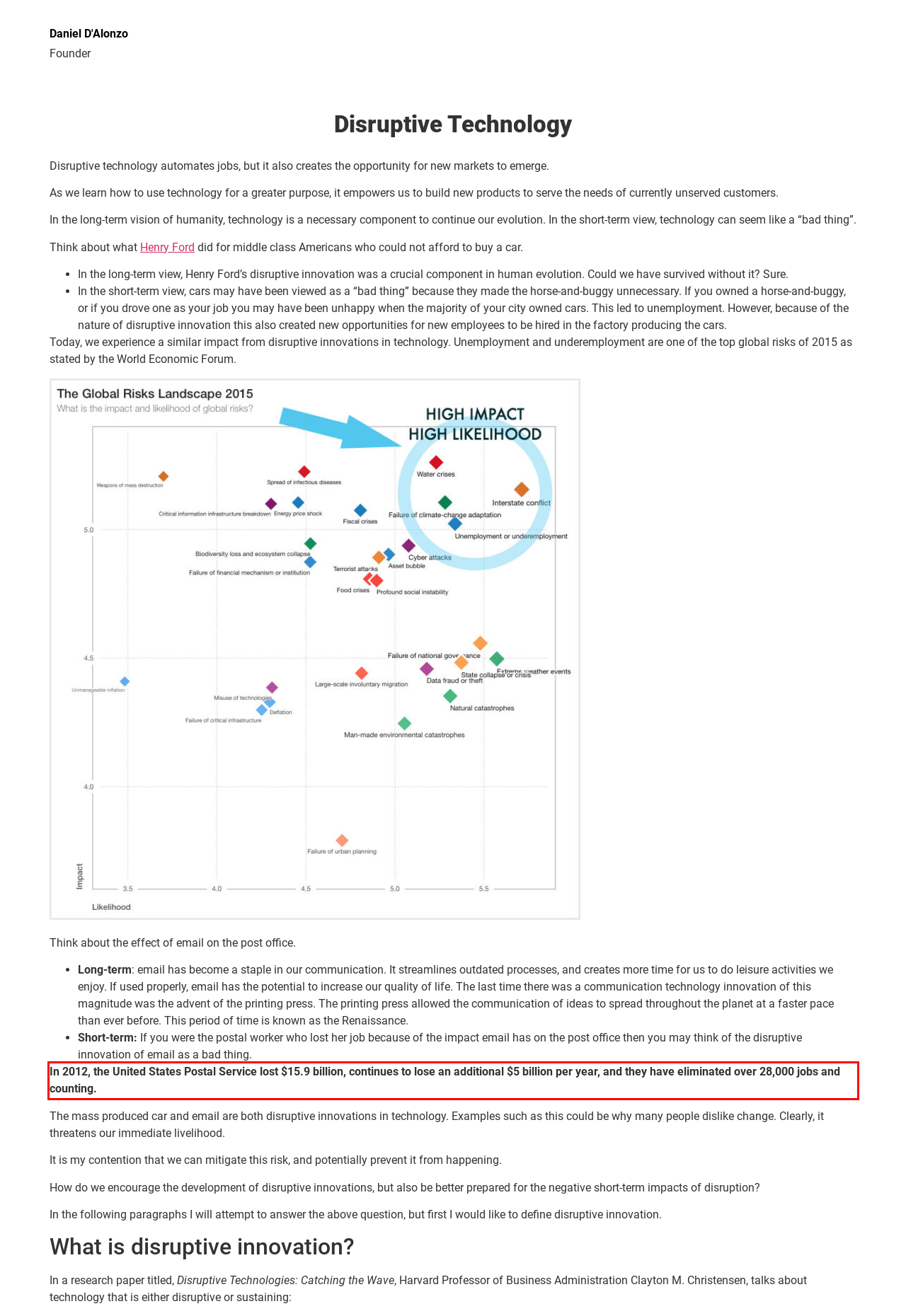Please use OCR to extract the text content from the red bounding box in the provided webpage screenshot.

In 2012, the United States Postal Service lost $15.9 billion, continues to lose an additional $5 billion per year, and they have eliminated over 28,000 jobs and counting.